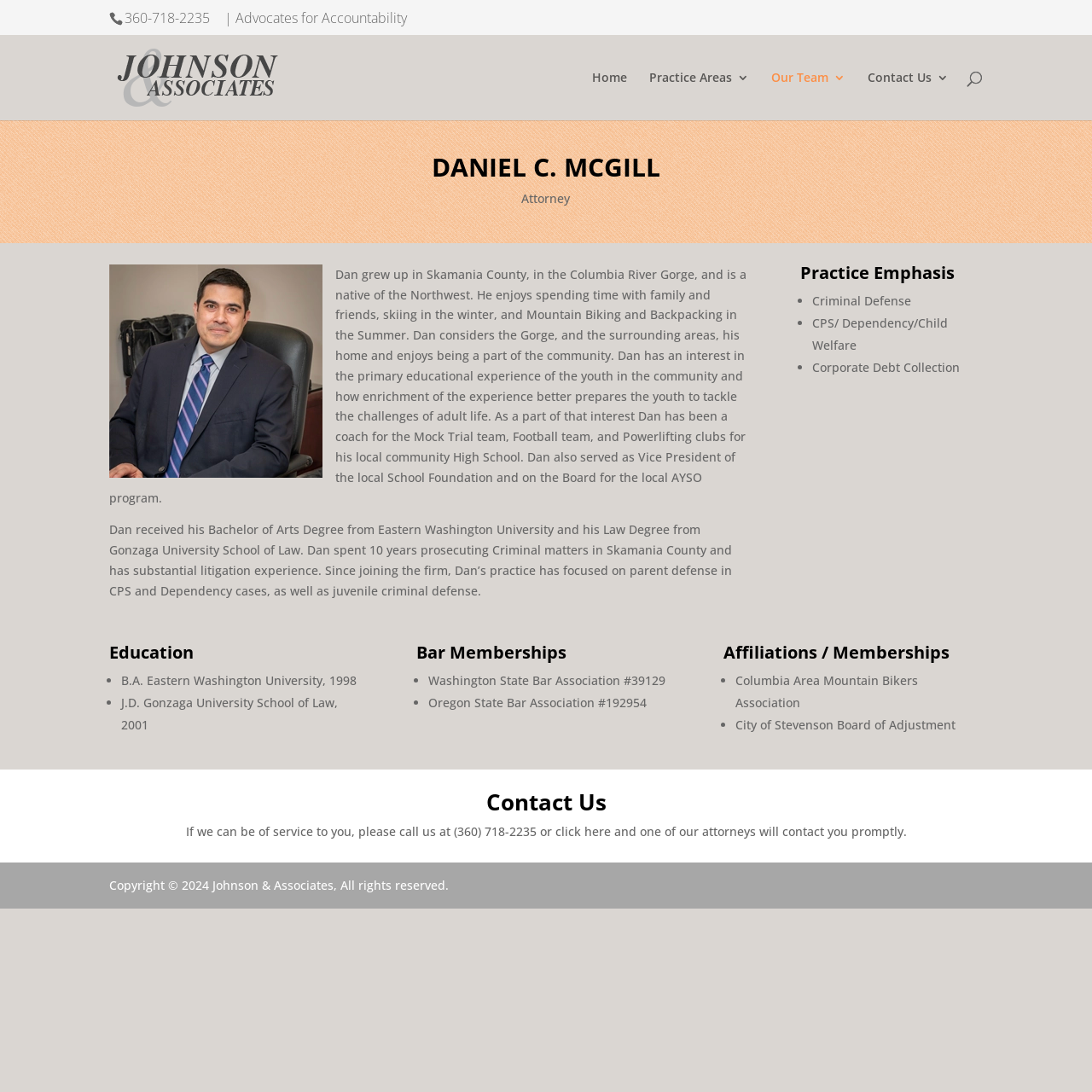Create a detailed summary of the webpage's content and design.

This webpage is about Daniel C. McGill, an attorney at Johnson & Associates. At the top of the page, there is a phone number "360-718-2235" and a tagline "| Advocates for Accountability". Below this, there is a link to "Johnson & Associates" with an accompanying image. 

To the right of this, there is a navigation menu with links to "Home", "Practice Areas 3", "Our Team 3", and "Contact Us 3". Below the navigation menu, there is a search bar with a placeholder text "Search for:".

The main content of the page is an article about Daniel C. McGill. It starts with a heading "DANIEL C. MCGILL" and a subheading "Attorney". Below this, there is an image of Dan McGill. The article then describes Dan's background, interests, and experience. 

The page is divided into sections, including "Practice Emphasis", "Education", "Bar Memberships", "Affiliations / Memberships", and "Contact Us". In the "Practice Emphasis" section, there are three bullet points listing Dan's areas of practice. The "Education" section lists Dan's educational background, and the "Bar Memberships" section lists his bar memberships. The "Affiliations / Memberships" section lists his affiliations and memberships.

At the bottom of the page, there is a "Contact Us" section with a message encouraging visitors to call or click to contact one of the attorneys. Finally, there is a copyright notice at the very bottom of the page.